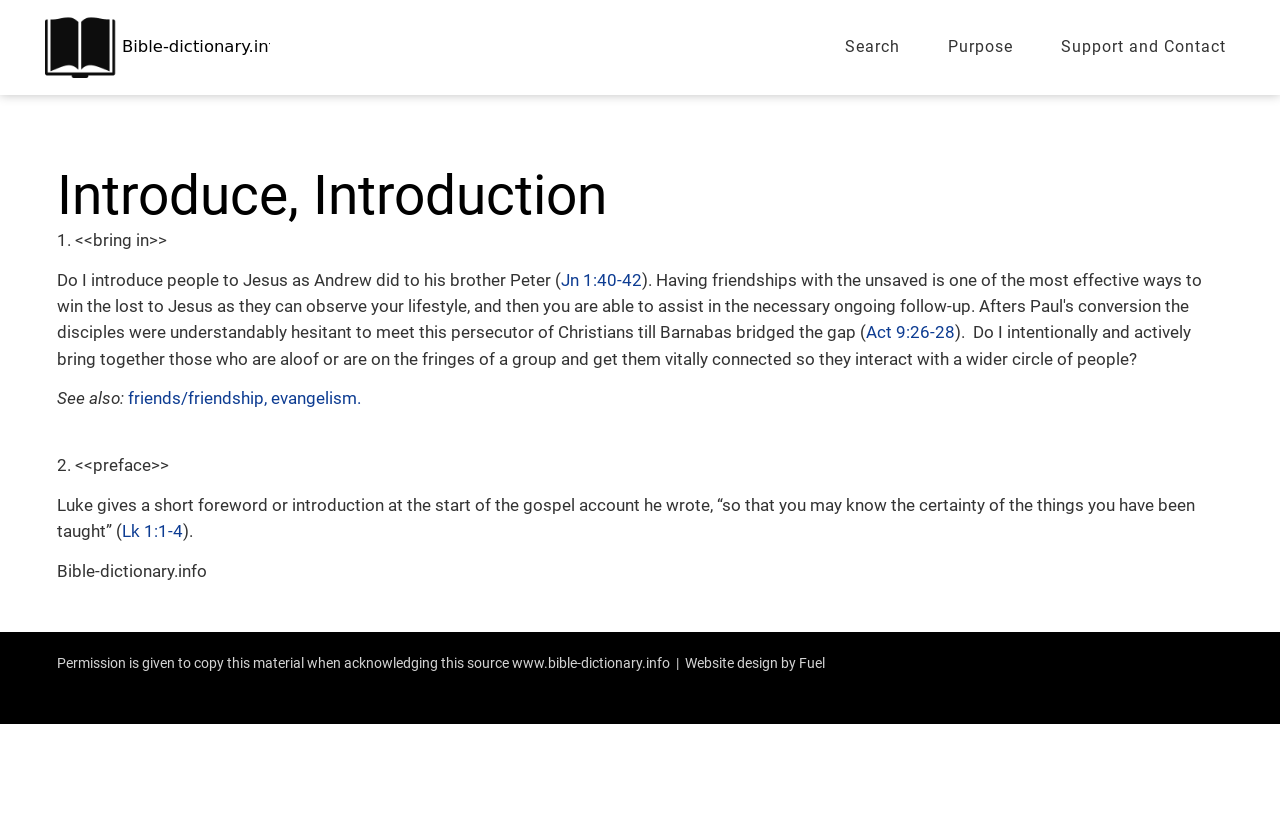Using the description "Lk 1:1-4", predict the bounding box of the relevant HTML element.

[0.095, 0.635, 0.143, 0.659]